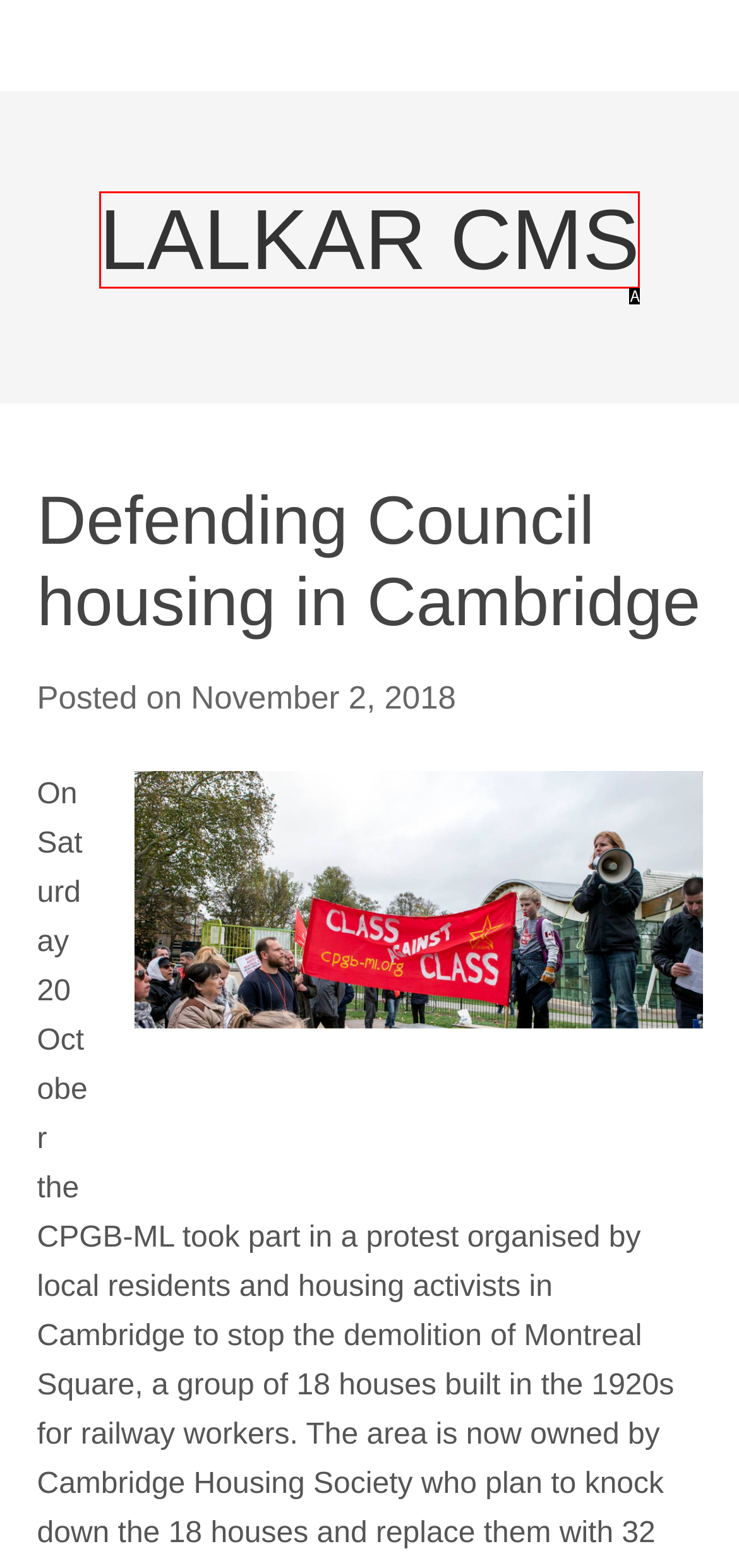Which UI element matches this description: LALKAR CMS?
Reply with the letter of the correct option directly.

A